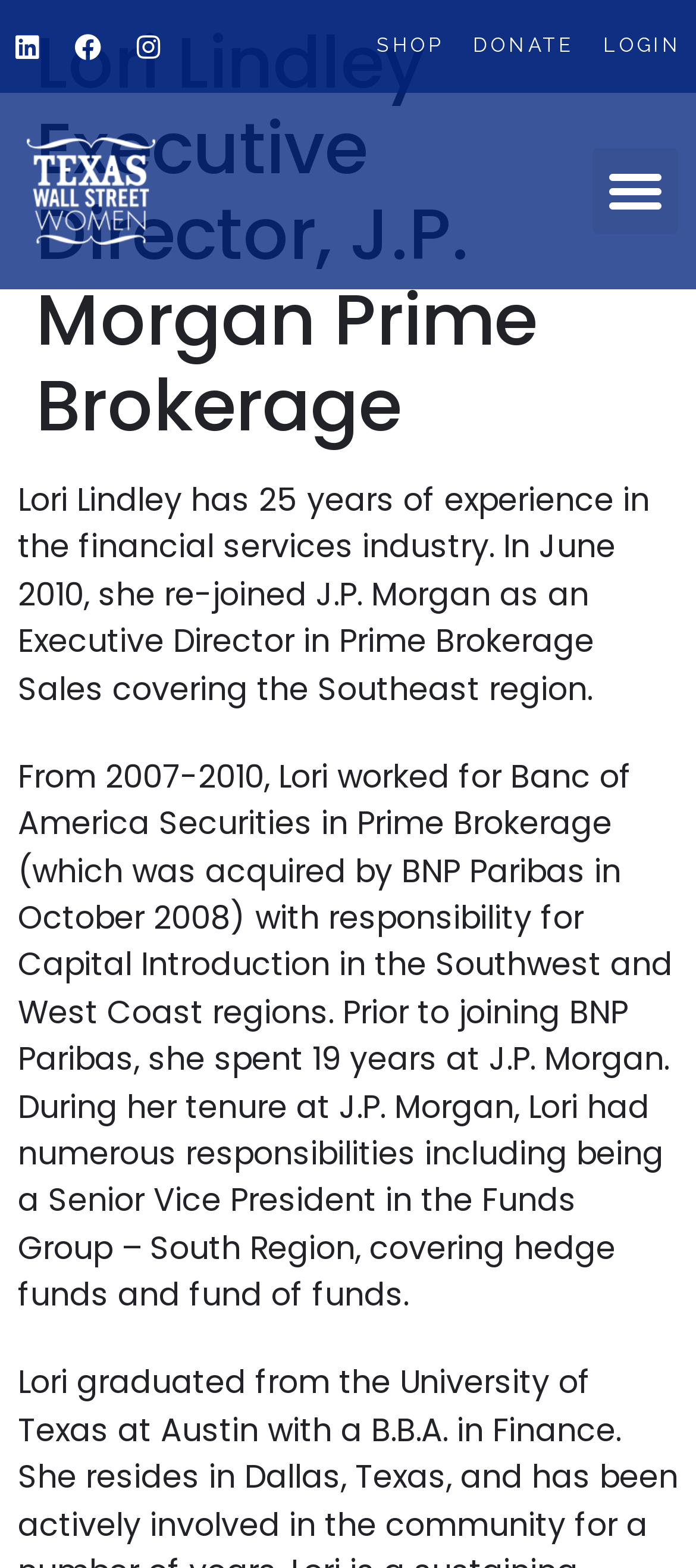Illustrate the webpage thoroughly, mentioning all important details.

The webpage is about Lori Lindley, an Executive Director at J.P. Morgan Prime Brokerage. At the top left corner, there are three social media links: Linkedin, Facebook, and Instagram. To the right of these links, there are three more links: SHOP, DONATE, and LOGIN. 

Below the social media links, there is a menu toggle button on the right side. Above the menu toggle button, there is a header section with a heading that displays Lori Lindley's title and company. 

Below the header section, there are two paragraphs of text that describe Lori Lindley's experience in the financial services industry. The first paragraph mentions her re-joining J.P. Morgan in 2010 and her responsibilities in Prime Brokerage Sales. The second paragraph provides more details about her previous work experience at Banc of America Securities and J.P. Morgan, including her roles and regions she covered.